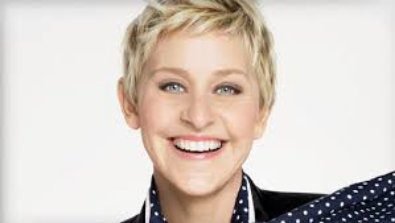Offer a detailed explanation of what is depicted in the image.

The image features a cheerful individual with short, light-colored hair, smiling broadly at the camera. She is wearing a dark blazer over a polka-dotted shirt, which adds a touch of playful elegance to her appearance. Her bright smile and engaging expression embody warmth and positivity, making the viewer feel welcomed. The background is softly blurred, ensuring the focus remains on her radiant face. This image captures a snapshot of confidence and friendliness, suggesting a connection to a public event or personal achievement.